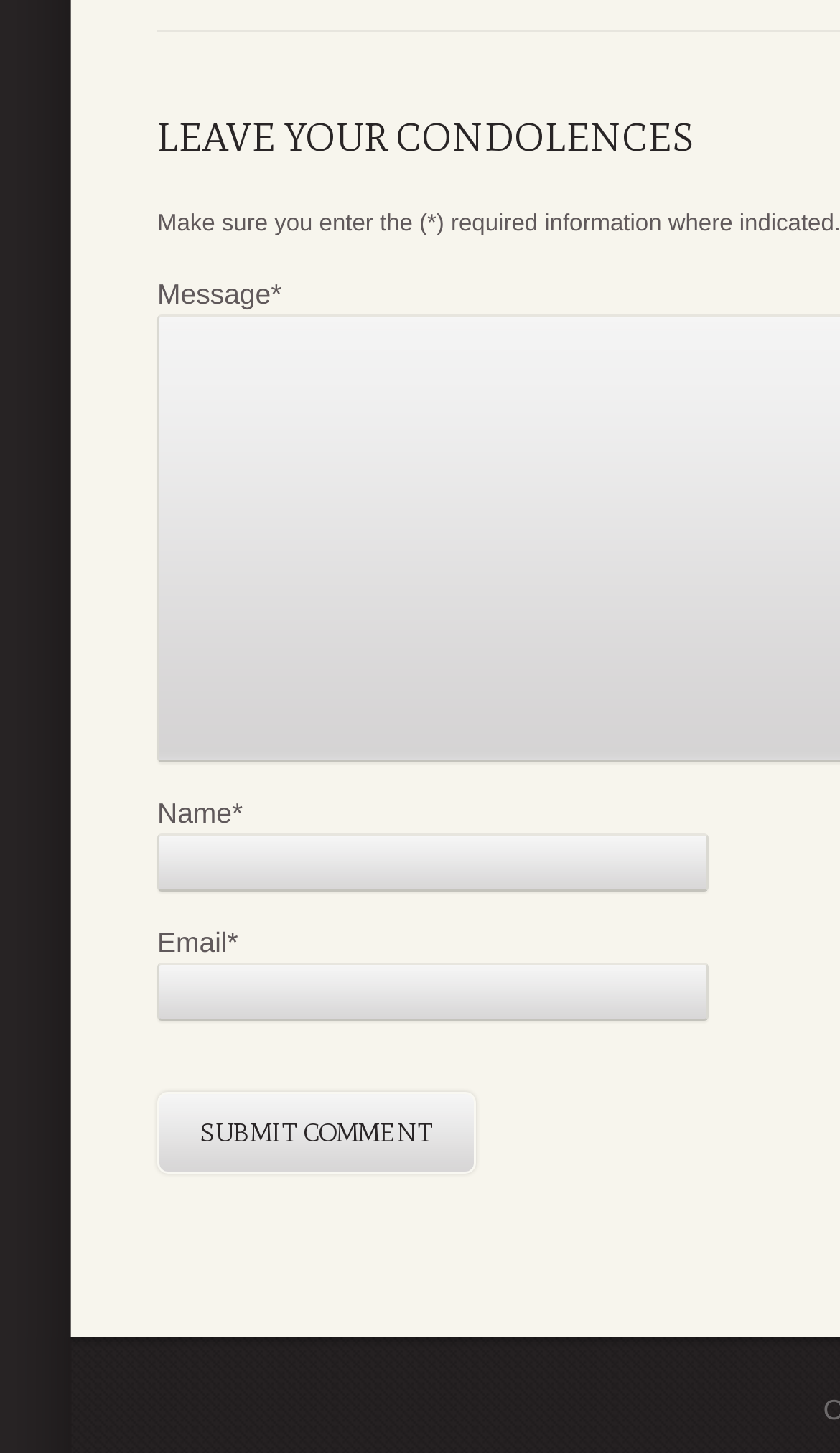Determine the bounding box of the UI component based on this description: "parent_node: Name* name="author"". The bounding box coordinates should be four float values between 0 and 1, i.e., [left, top, right, bottom].

[0.187, 0.573, 0.844, 0.613]